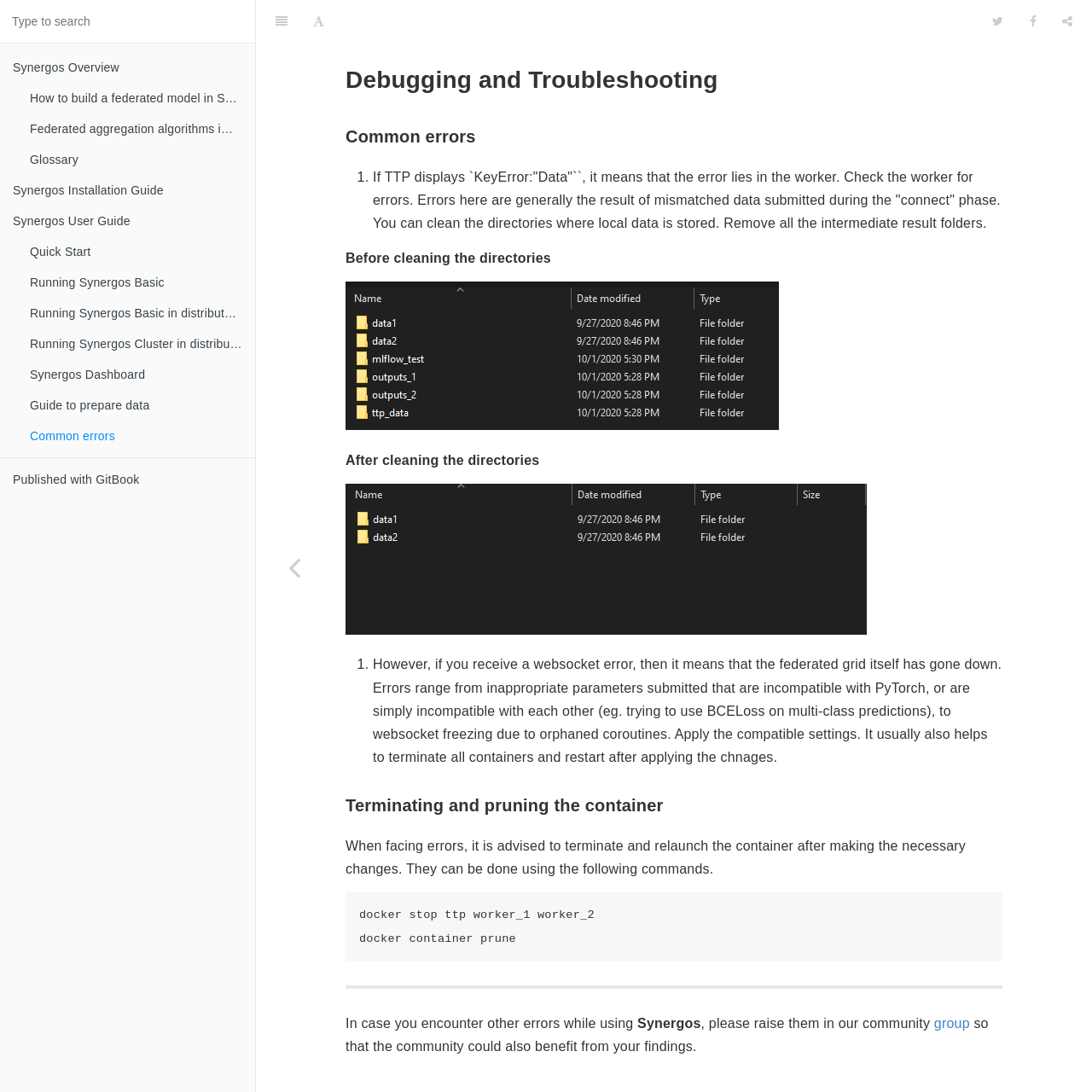Can you find the bounding box coordinates for the UI element given this description: "Common errors"? Provide the coordinates as four float numbers between 0 and 1: [left, top, right, bottom].

[0.548, 0.011, 0.658, 0.028]